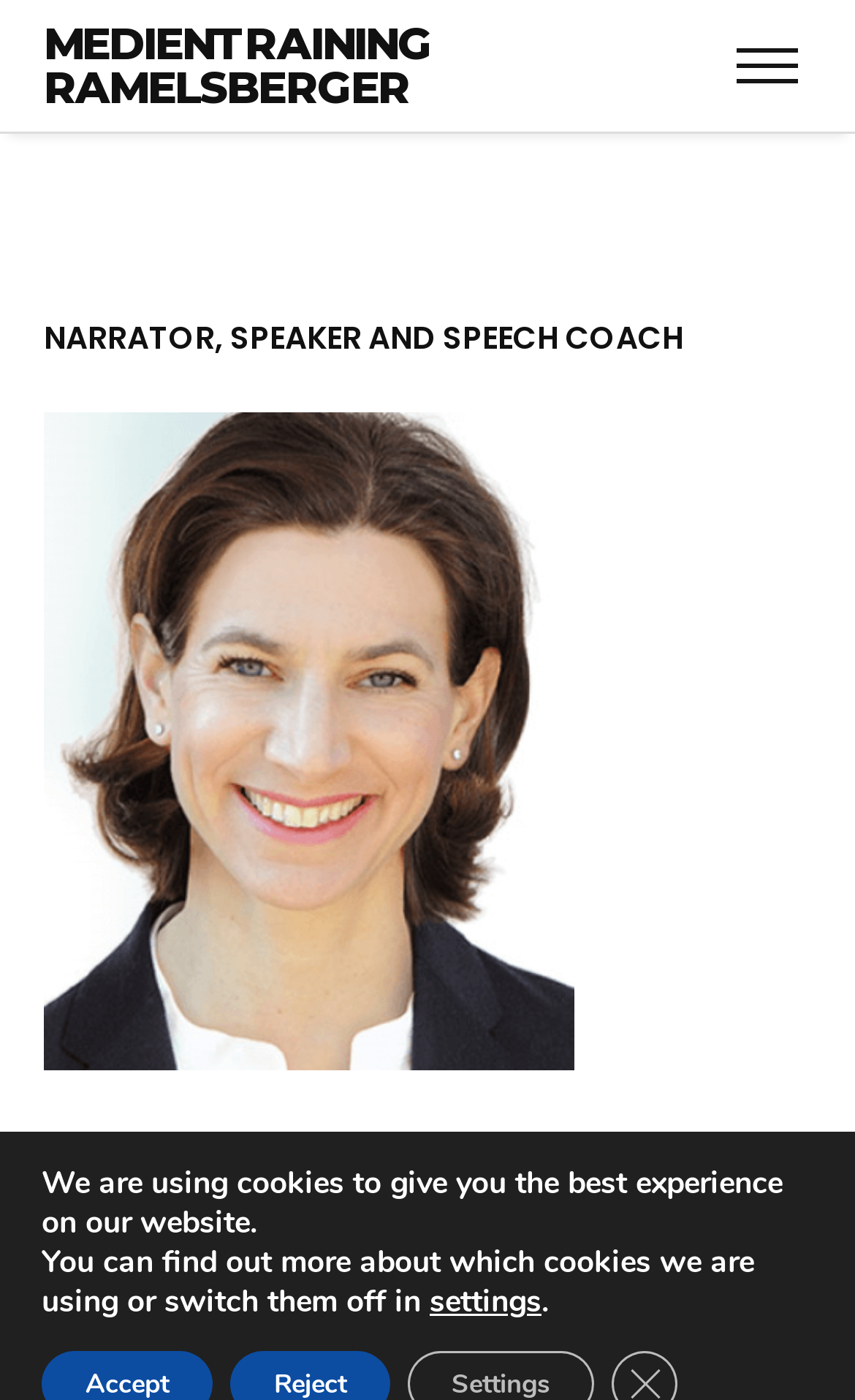Produce an extensive caption that describes everything on the webpage.

The webpage is about Simone Dorenburg, a narrator, speaker, and speech coach. At the top of the page, there is a heading "MEDIENTRAINING RAMELSBERGER" which is also a link. Below this heading, there is a title "NARRATOR, SPEAKER AND SPEECH COACH" that describes Simone Dorenburg's profession. 

At the bottom of the page, there is a notification about the use of cookies on the website. This notification consists of two paragraphs of text, with the second paragraph mentioning the option to switch off the cookies. Next to the second paragraph, there is a "settings" button.